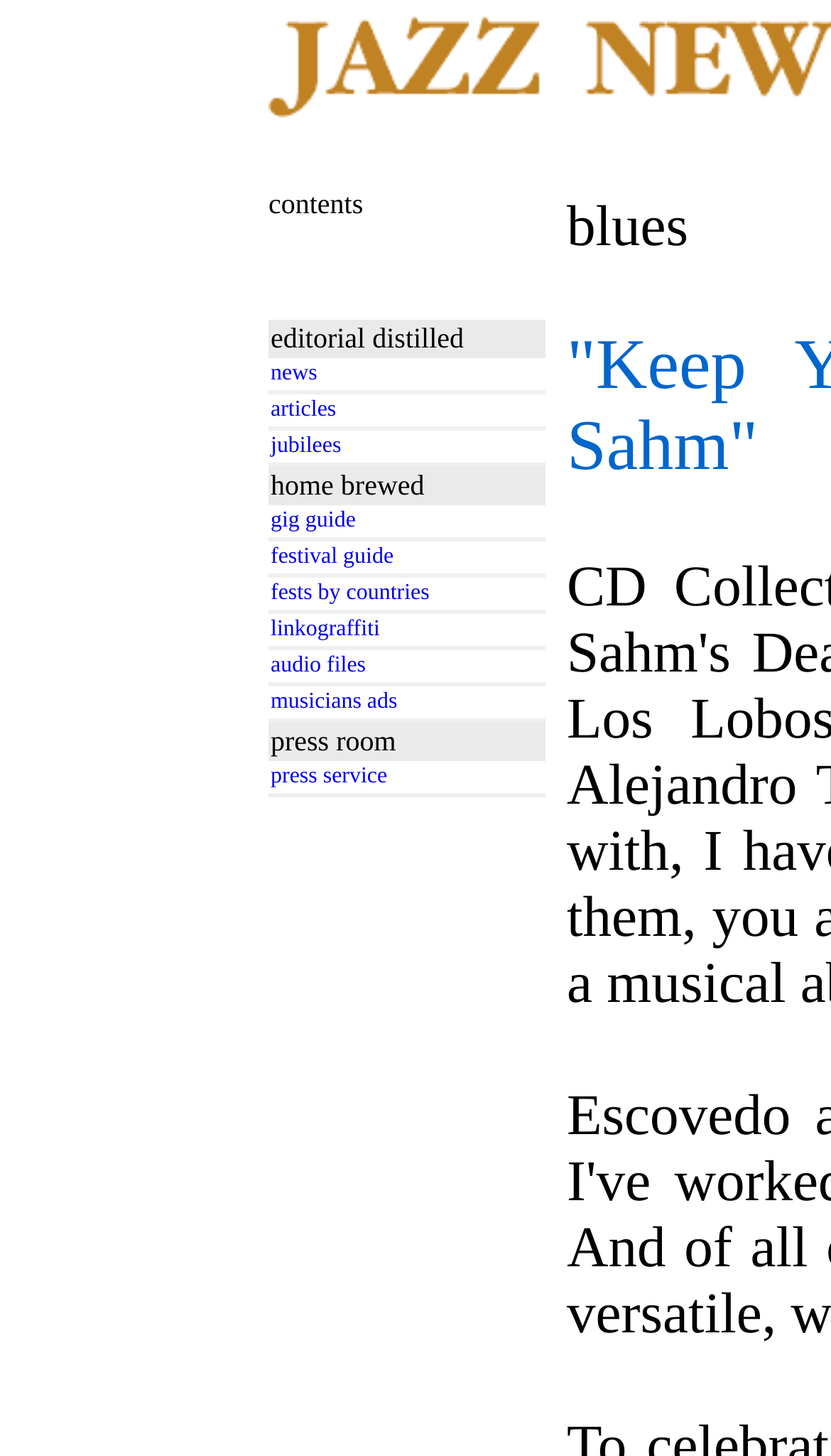Examine the screenshot and answer the question in as much detail as possible: How many rows are in the table?

I counted the number of rows within the table element, which has 14 rows, each containing a gridcell and a link.